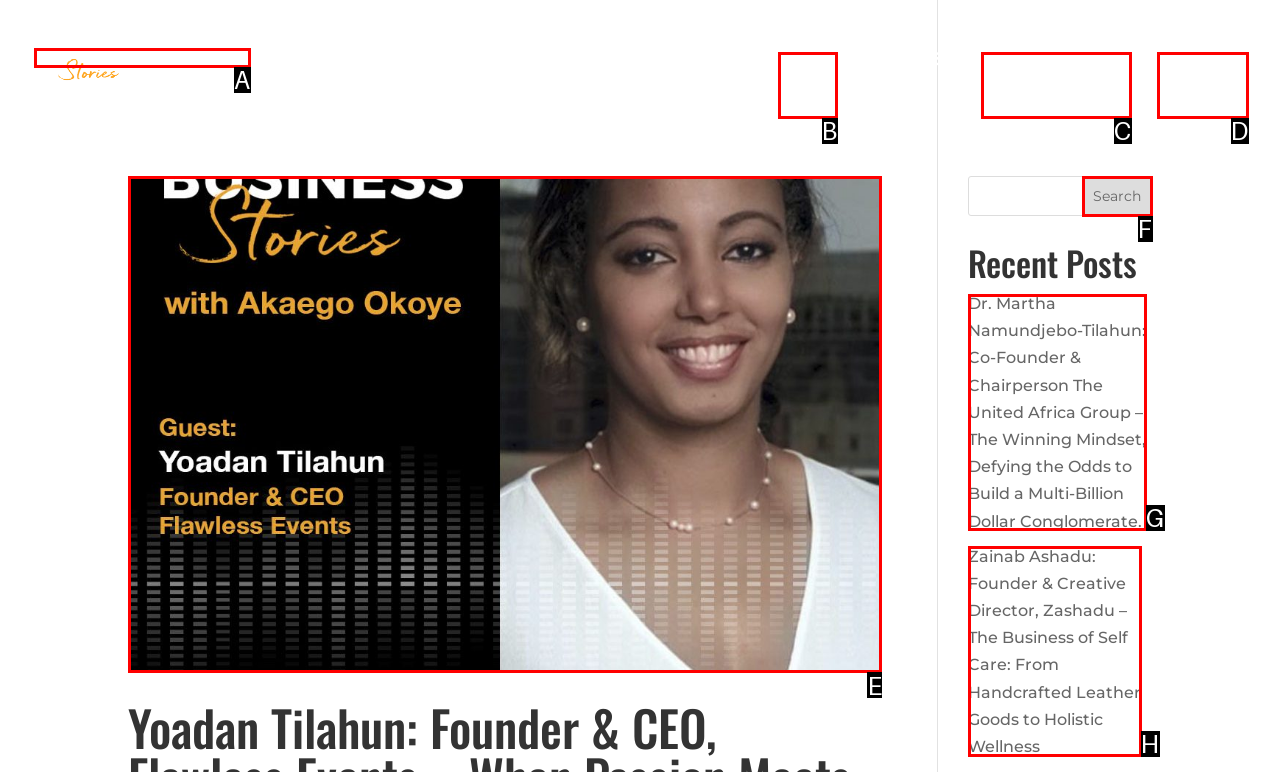Which UI element should you click on to achieve the following task: Click on the close-dialog button? Provide the letter of the correct option.

None